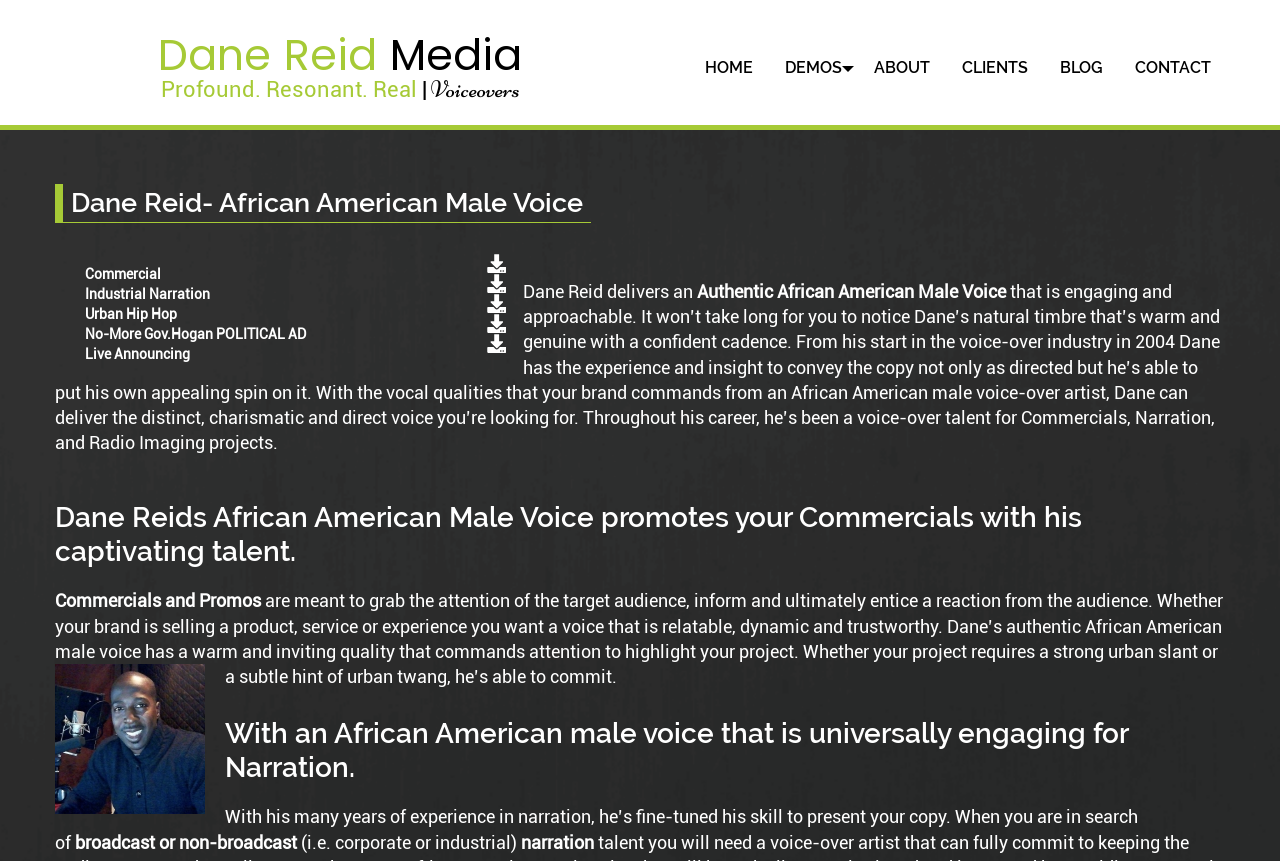Pinpoint the bounding box coordinates of the area that must be clicked to complete this instruction: "Click on the HOME link".

[0.551, 0.069, 0.588, 0.088]